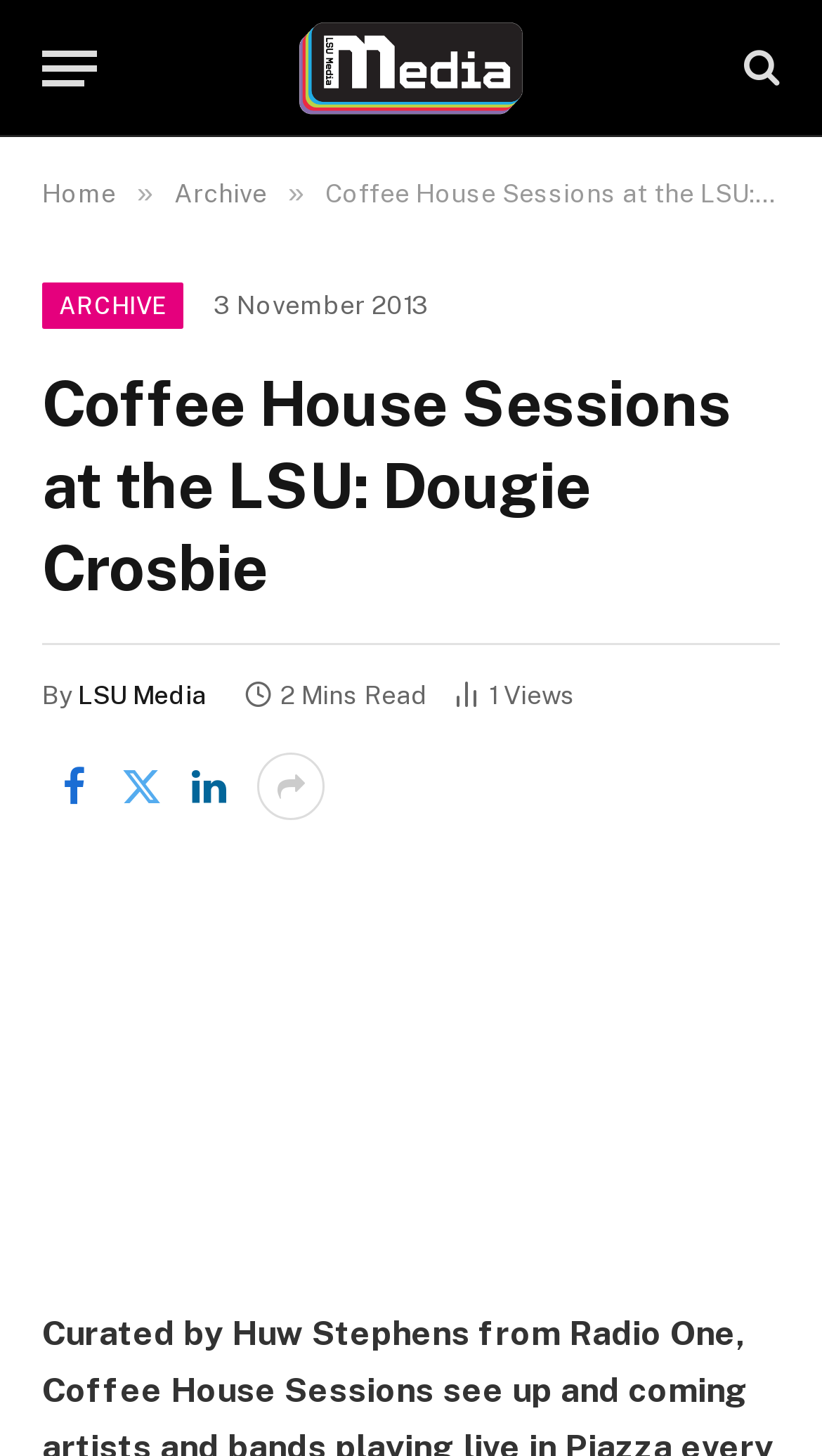Provide a one-word or one-phrase answer to the question:
What is the name of the session?

Coffee House Sessions at the LSU: Dougie Crosbie